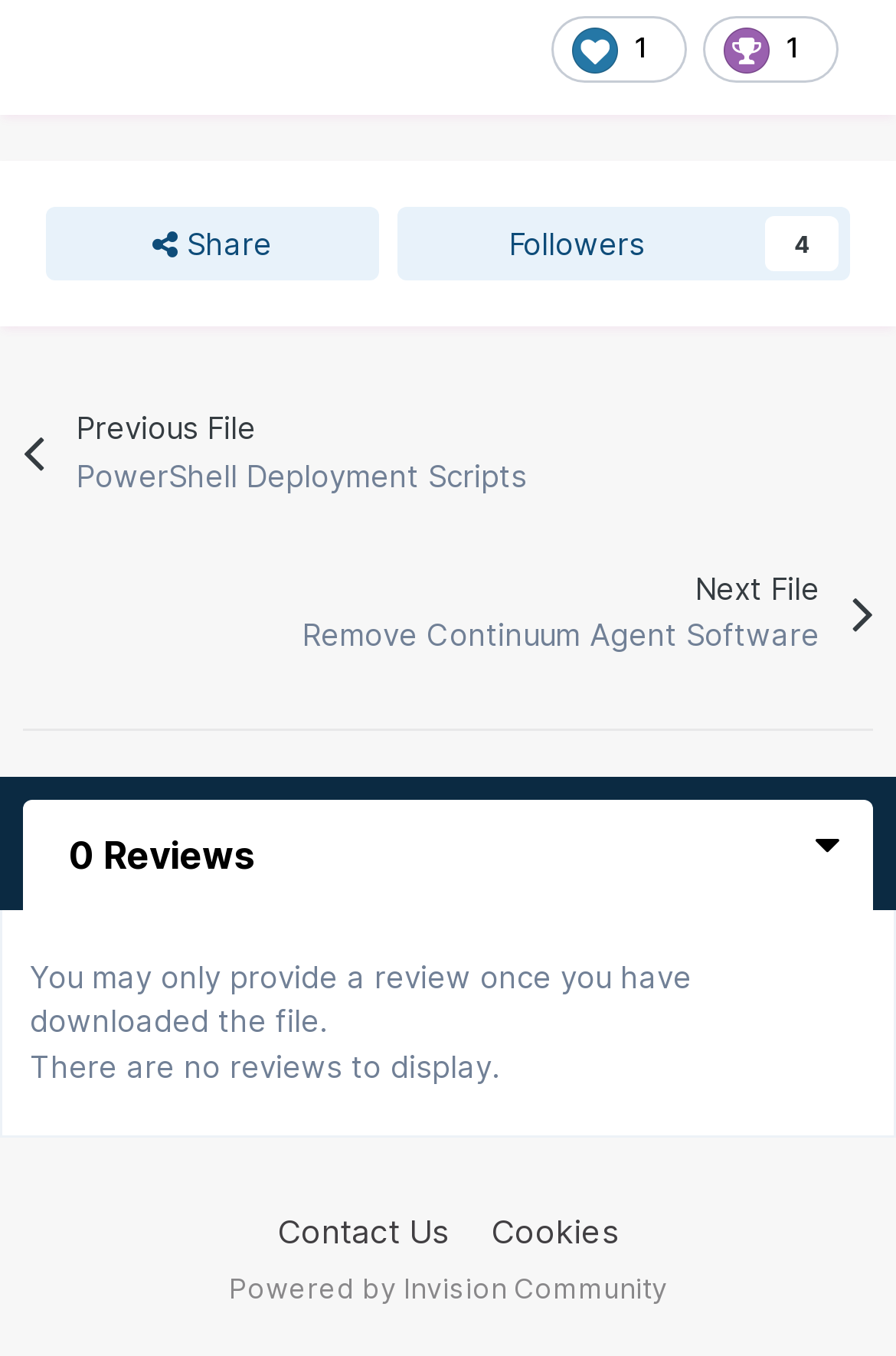What is the current tab selected?
Examine the image and give a concise answer in one word or a short phrase.

0 Reviews